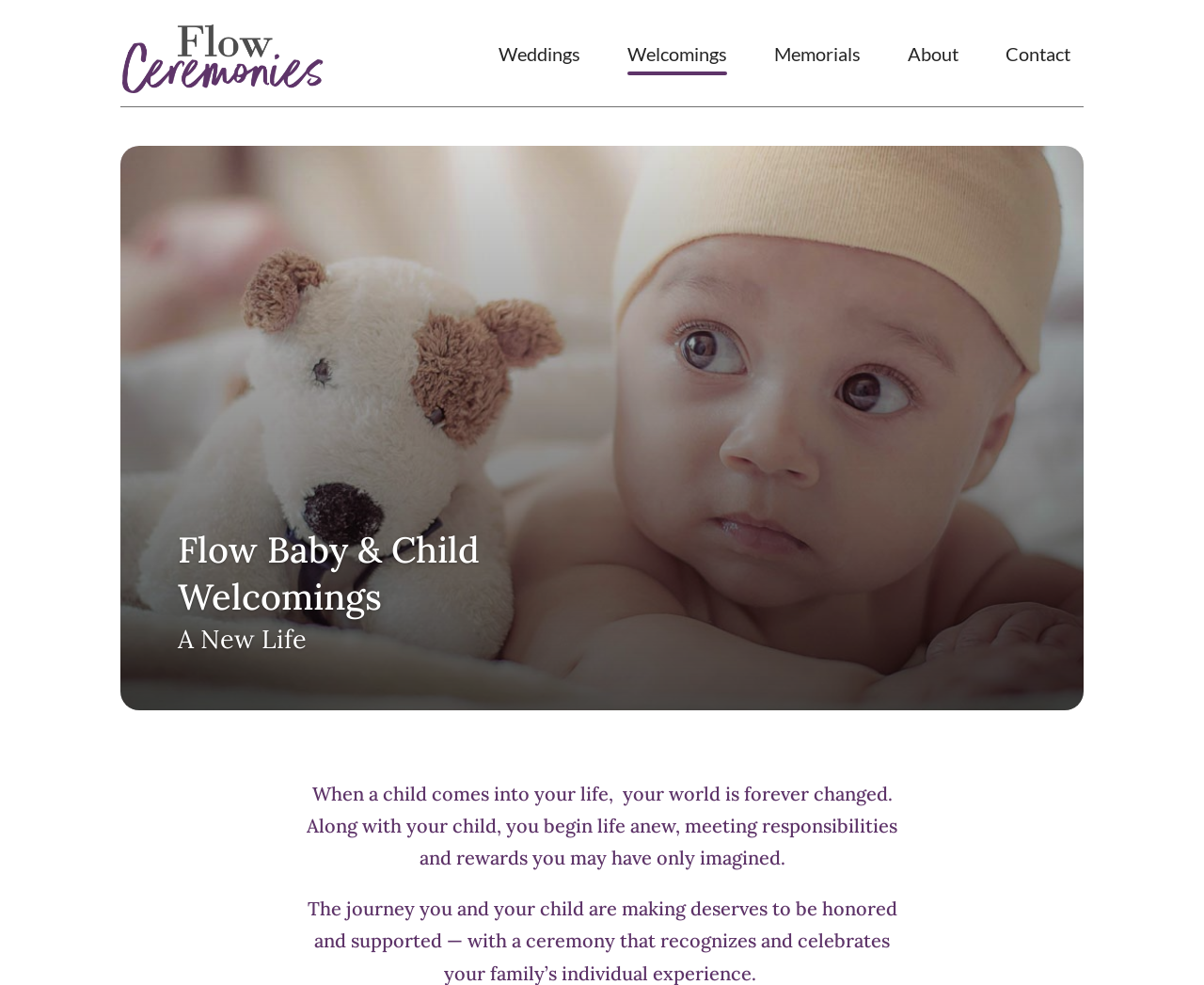Give a one-word or phrase response to the following question: What is the focus of the ceremony?

Family's individual experience